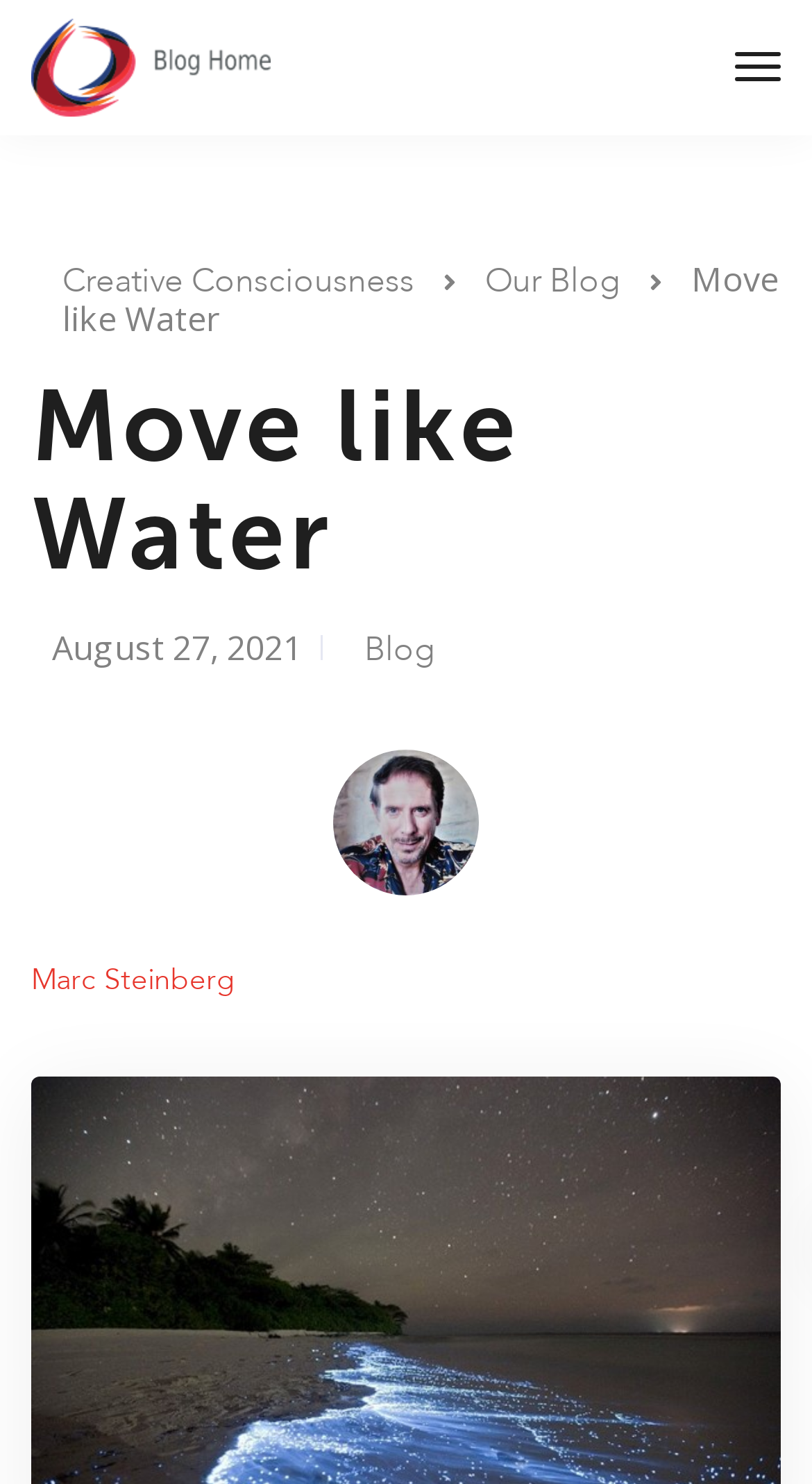Predict the bounding box for the UI component with the following description: "Marc Steinberg".

[0.038, 0.647, 0.29, 0.674]